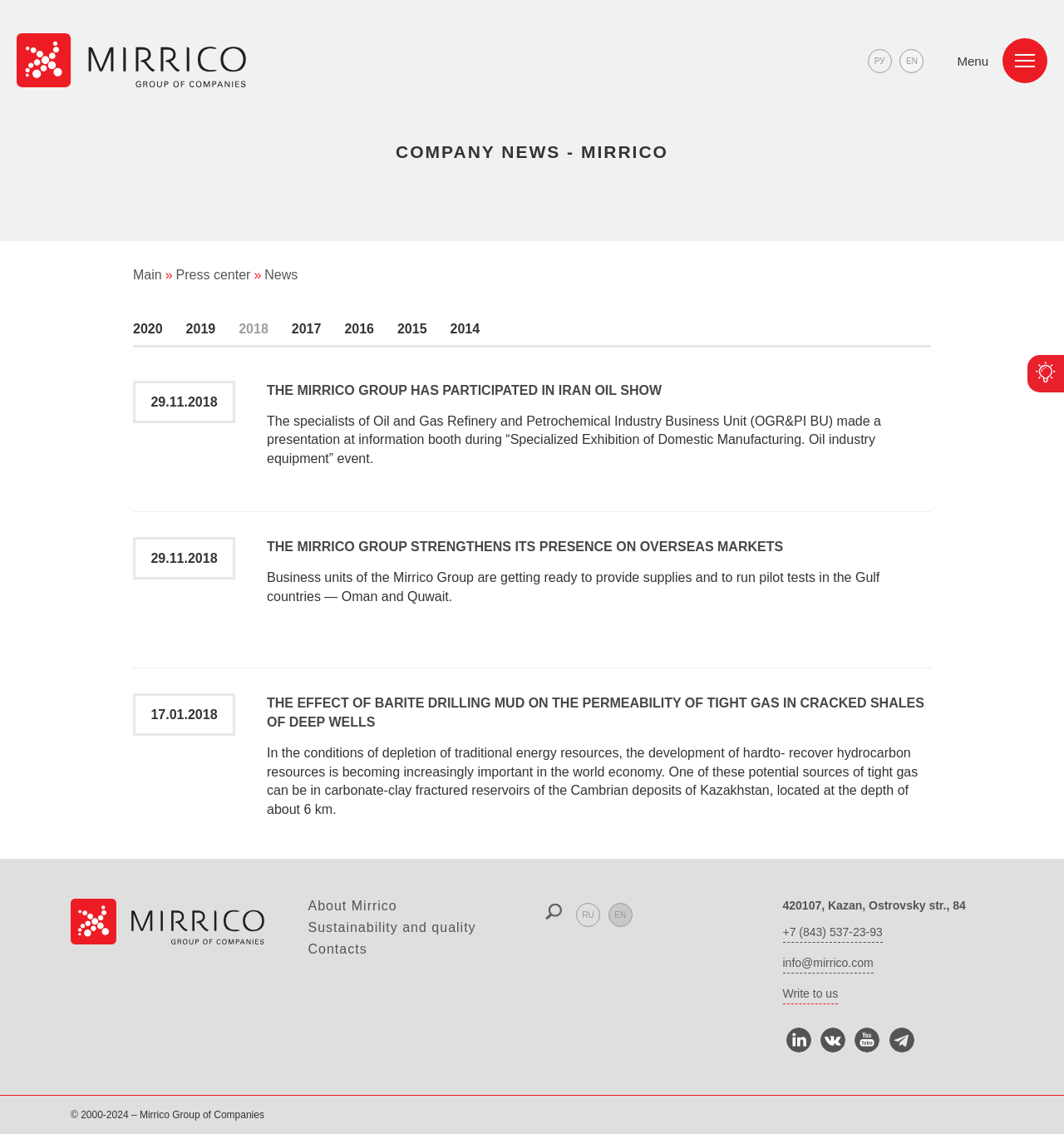Find the main header of the webpage and produce its text content.

COMPANY NEWS - MIRRICO